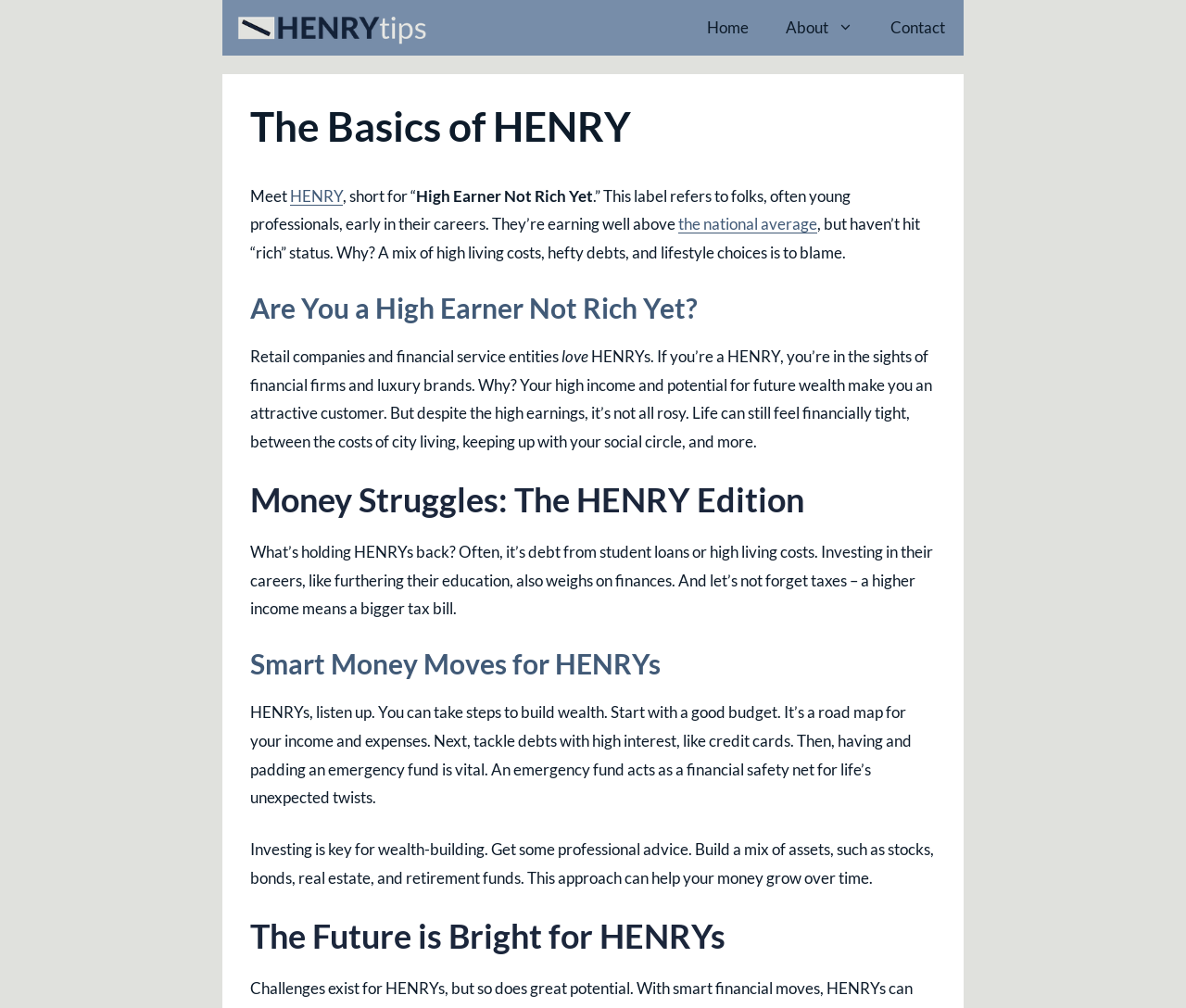Provide a single word or phrase to answer the given question: 
Why do financial firms and luxury brands target HENRYs?

High income and potential for future wealth